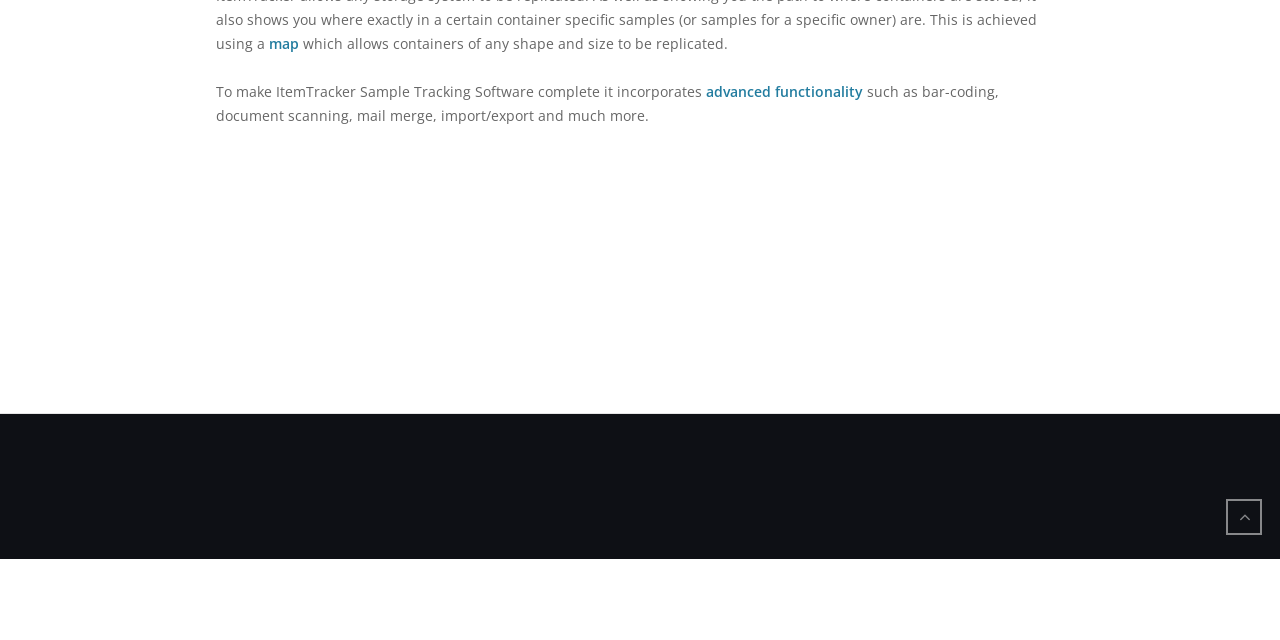Determine the bounding box coordinates for the HTML element mentioned in the following description: "map". The coordinates should be a list of four floats ranging from 0 to 1, represented as [left, top, right, bottom].

[0.21, 0.053, 0.234, 0.083]